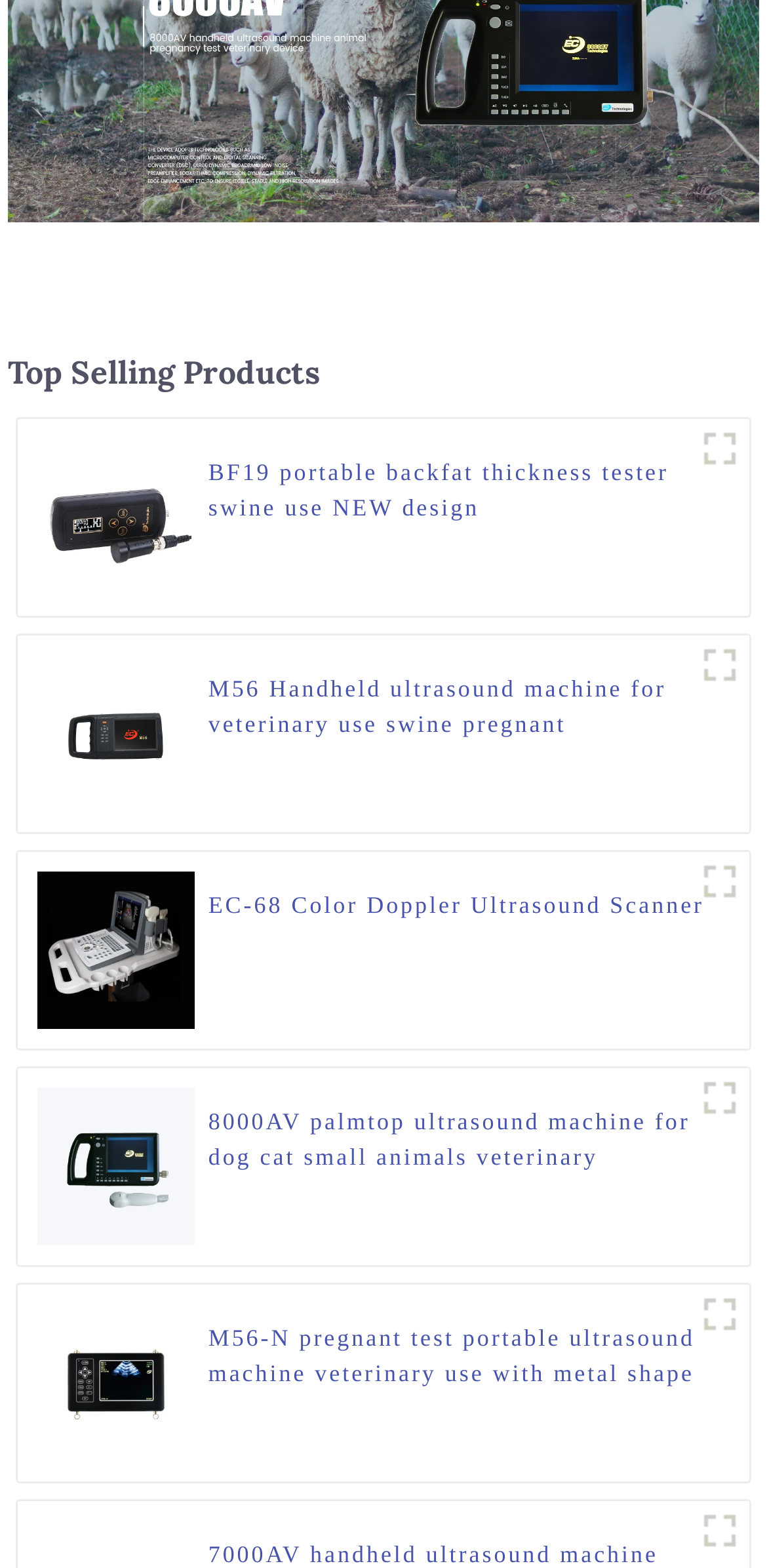Find the bounding box coordinates for the element that must be clicked to complete the instruction: "View product details of M56-N pregnant test portable ultrasound machine veterinary use with metal shape". The coordinates should be four float numbers between 0 and 1, indicated as [left, top, right, bottom].

[0.272, 0.842, 0.952, 0.887]